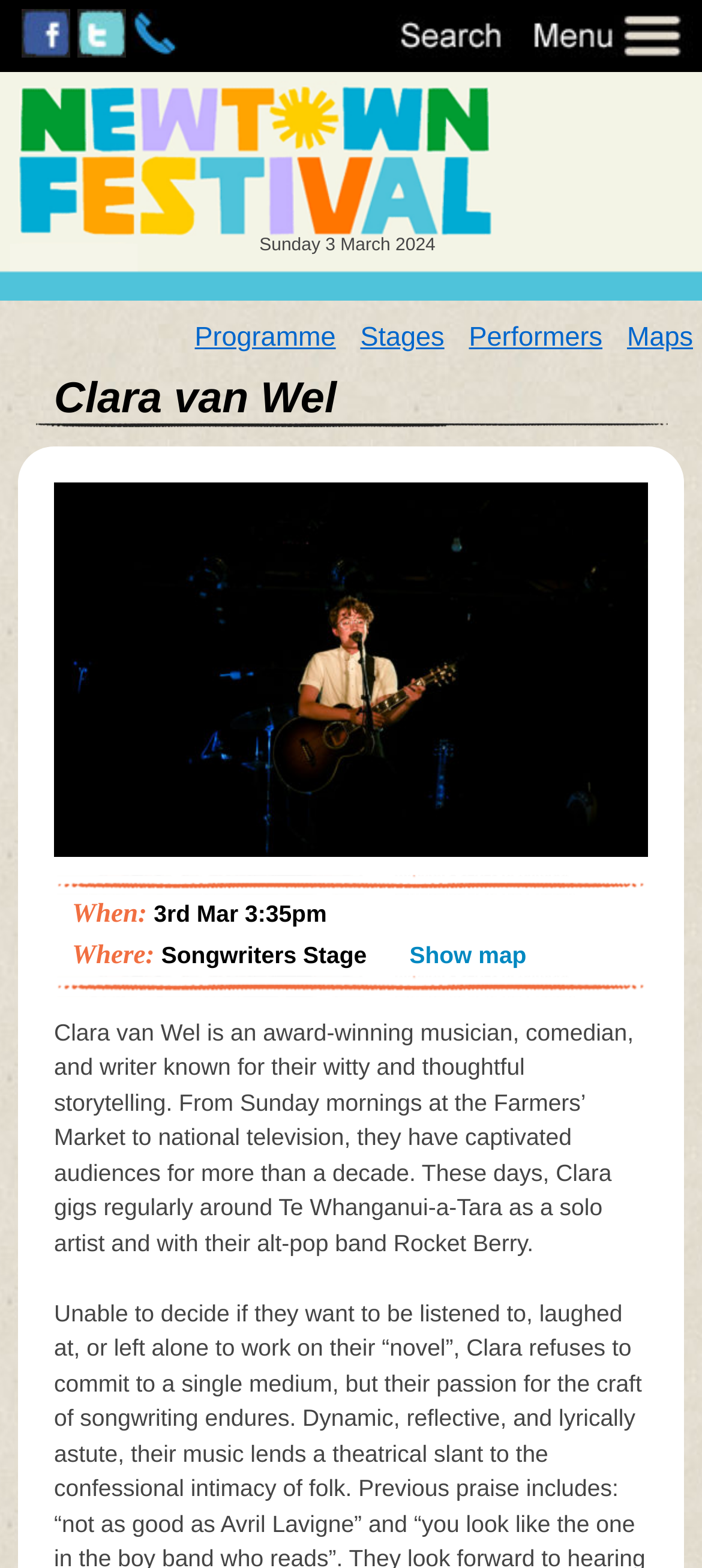Highlight the bounding box coordinates of the element you need to click to perform the following instruction: "Contact us."

[0.188, 0.023, 0.254, 0.04]